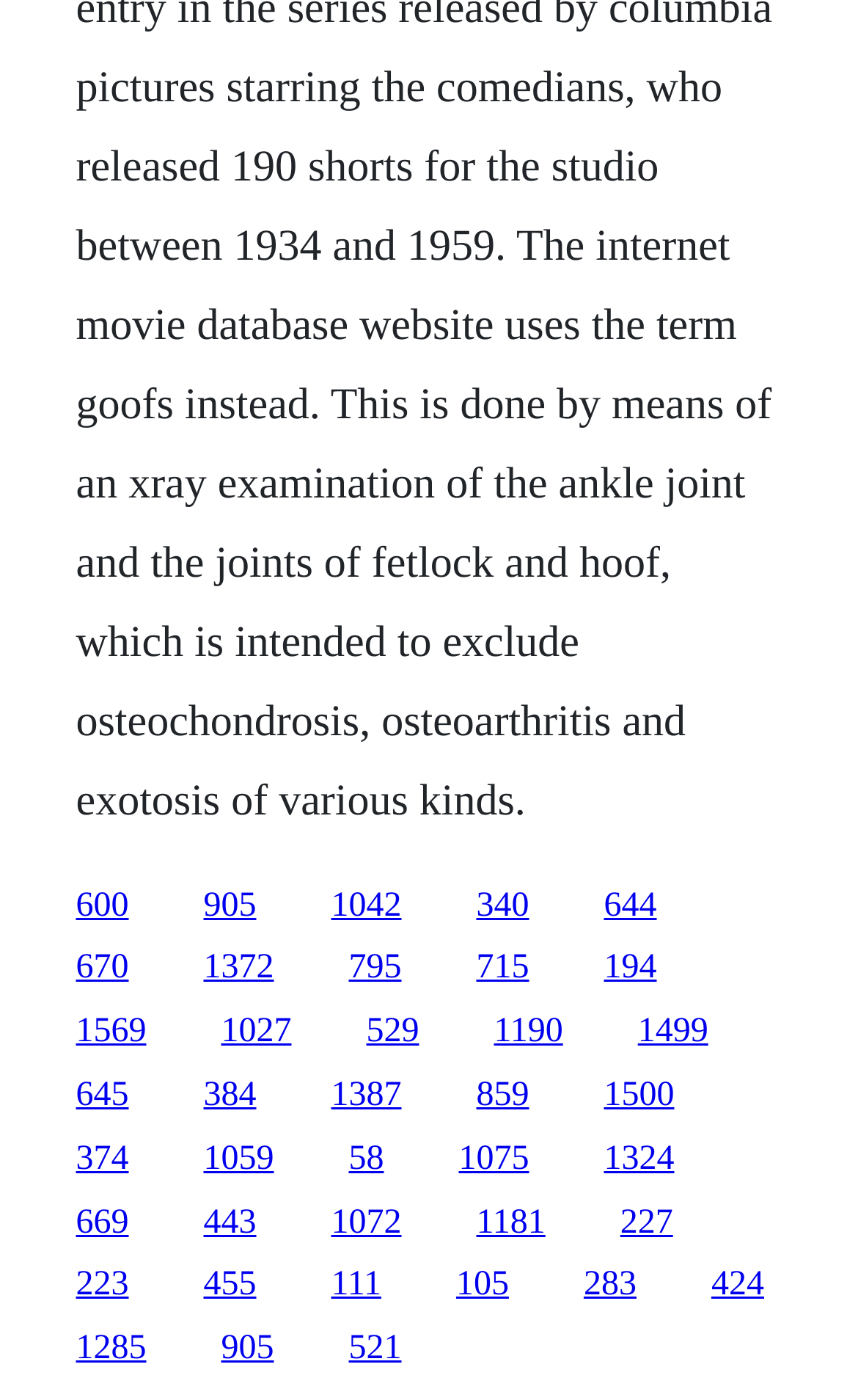Find the bounding box coordinates of the area that needs to be clicked in order to achieve the following instruction: "visit the 905 page". The coordinates should be specified as four float numbers between 0 and 1, i.e., [left, top, right, bottom].

[0.237, 0.633, 0.299, 0.66]